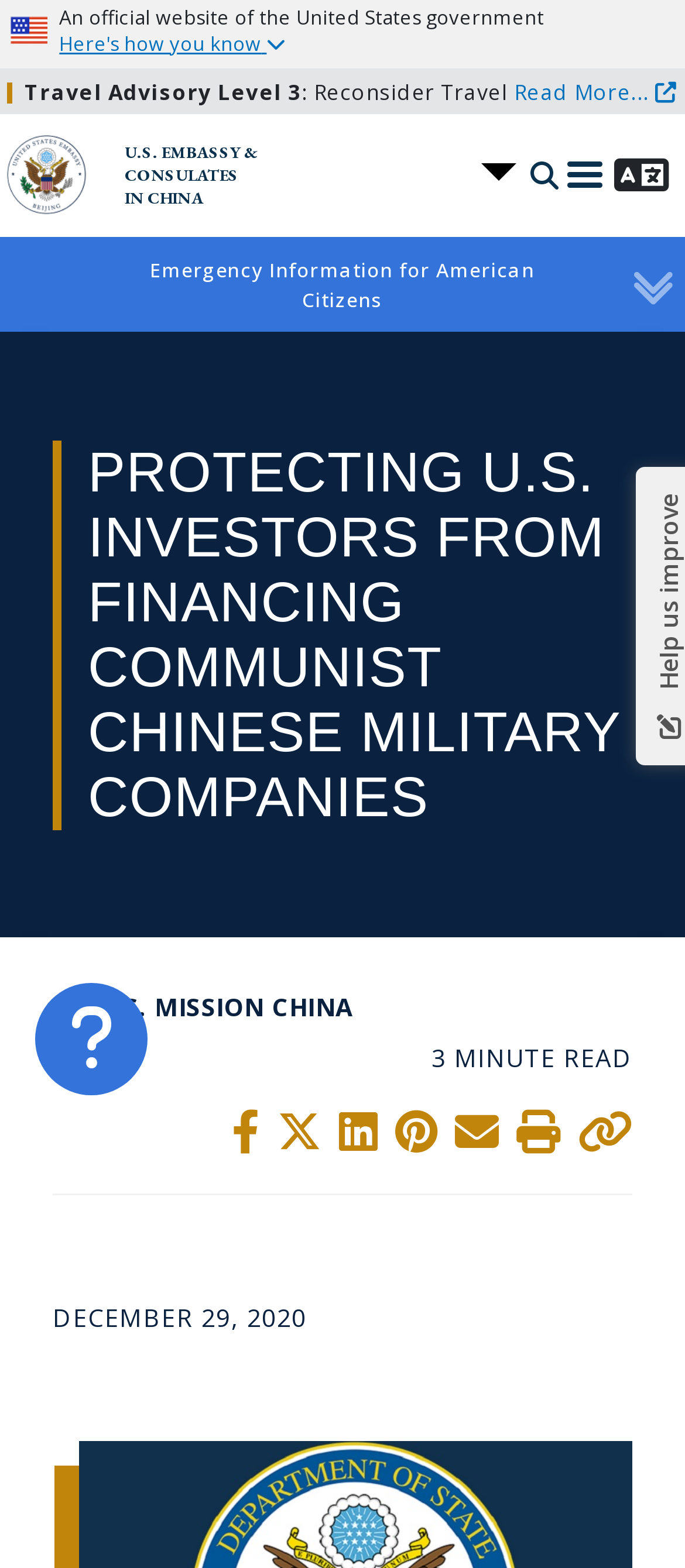Bounding box coordinates are specified in the format (top-left x, top-left y, bottom-right x, bottom-right y). All values are floating point numbers bounded between 0 and 1. Please provide the bounding box coordinate of the region this sentence describes: aria-label="Print Page" title="Print Page"

[0.728, 0.713, 0.818, 0.738]